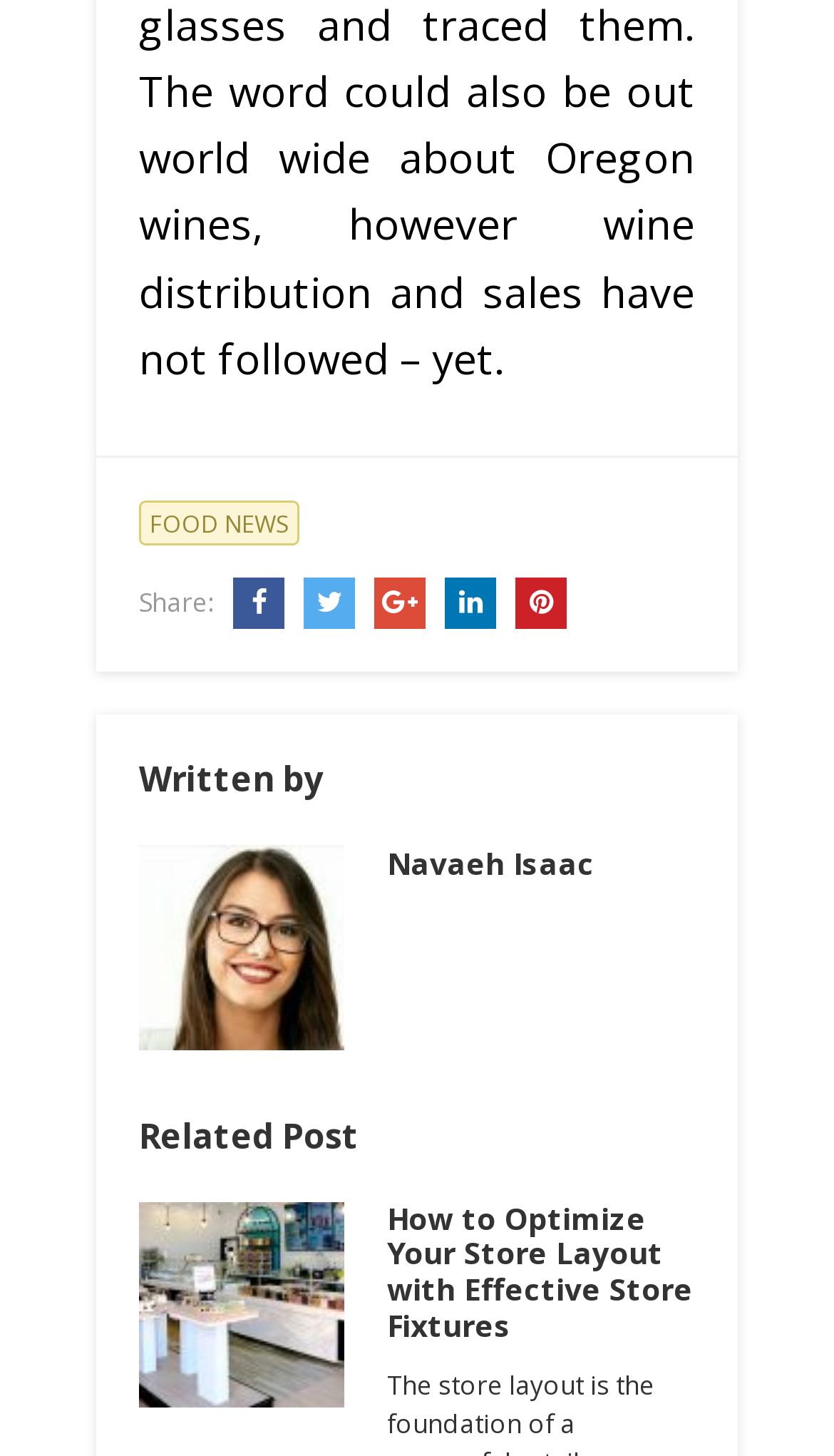Please identify the bounding box coordinates of the area I need to click to accomplish the following instruction: "Read Navaeh Isaac's article".

[0.464, 0.579, 0.713, 0.607]